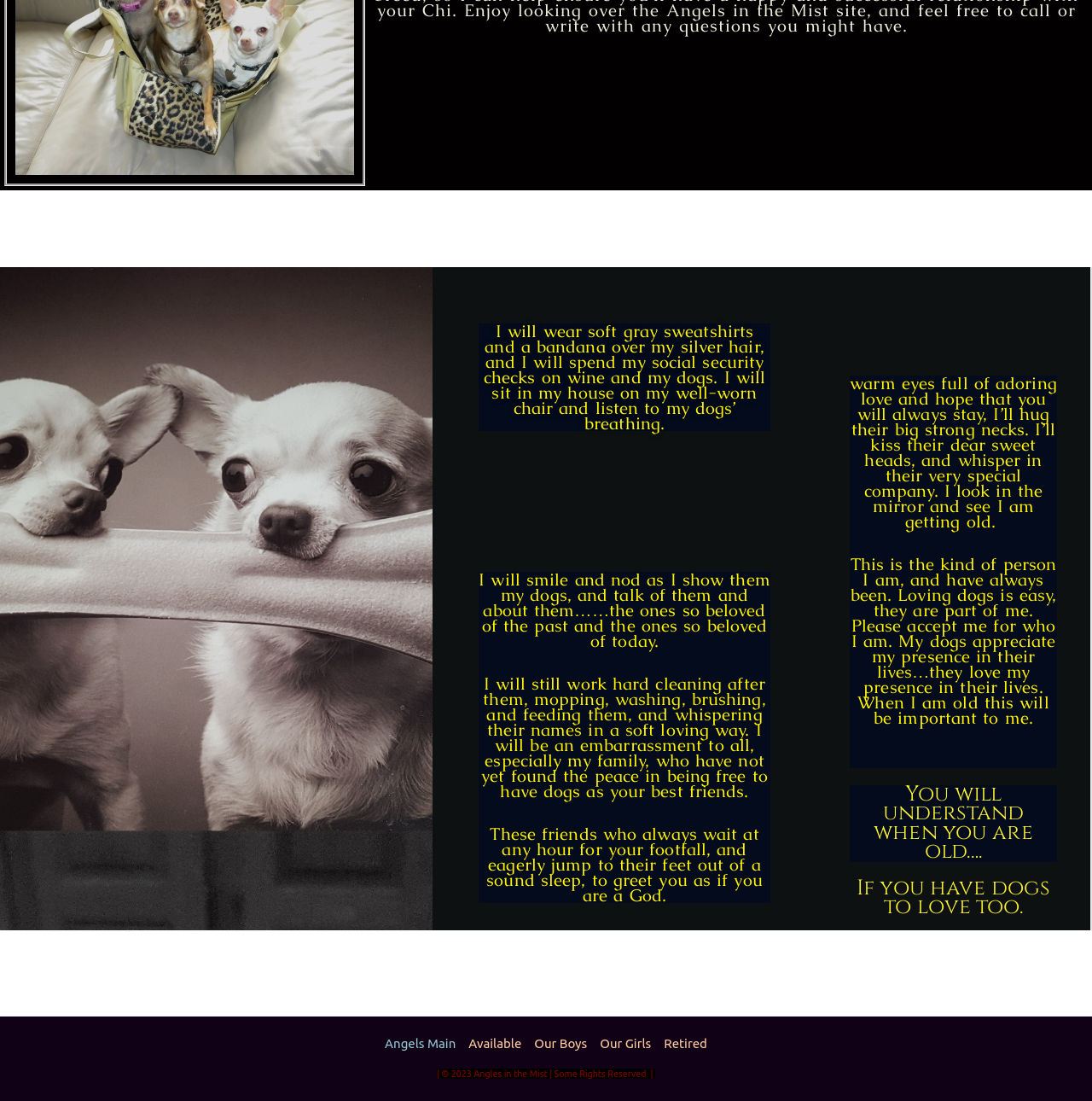What is the author's relationship with their family?
Provide a fully detailed and comprehensive answer to the question.

The author mentions that they will be 'an embarrassment to all, especially my family', which suggests that the author's family may not approve of their lifestyle or their love for dogs.